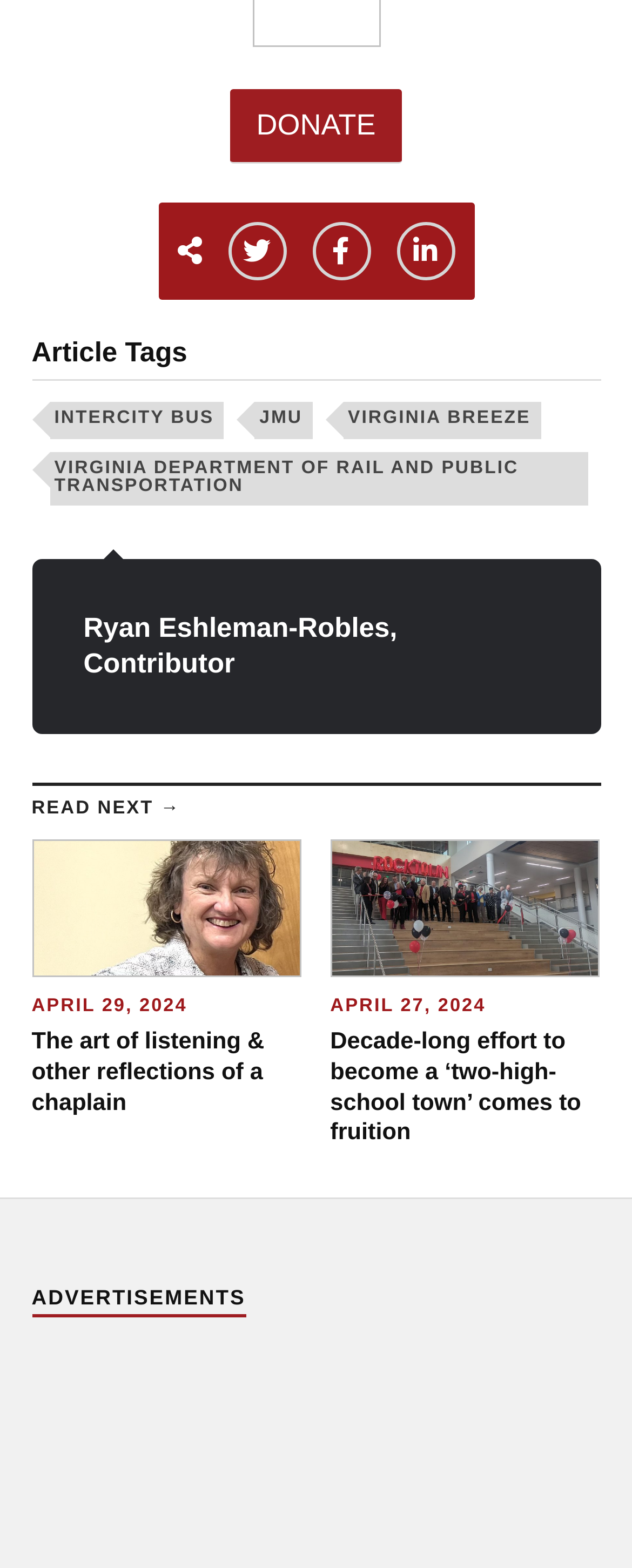Please provide a one-word or phrase answer to the question: 
How many article tags are there?

4